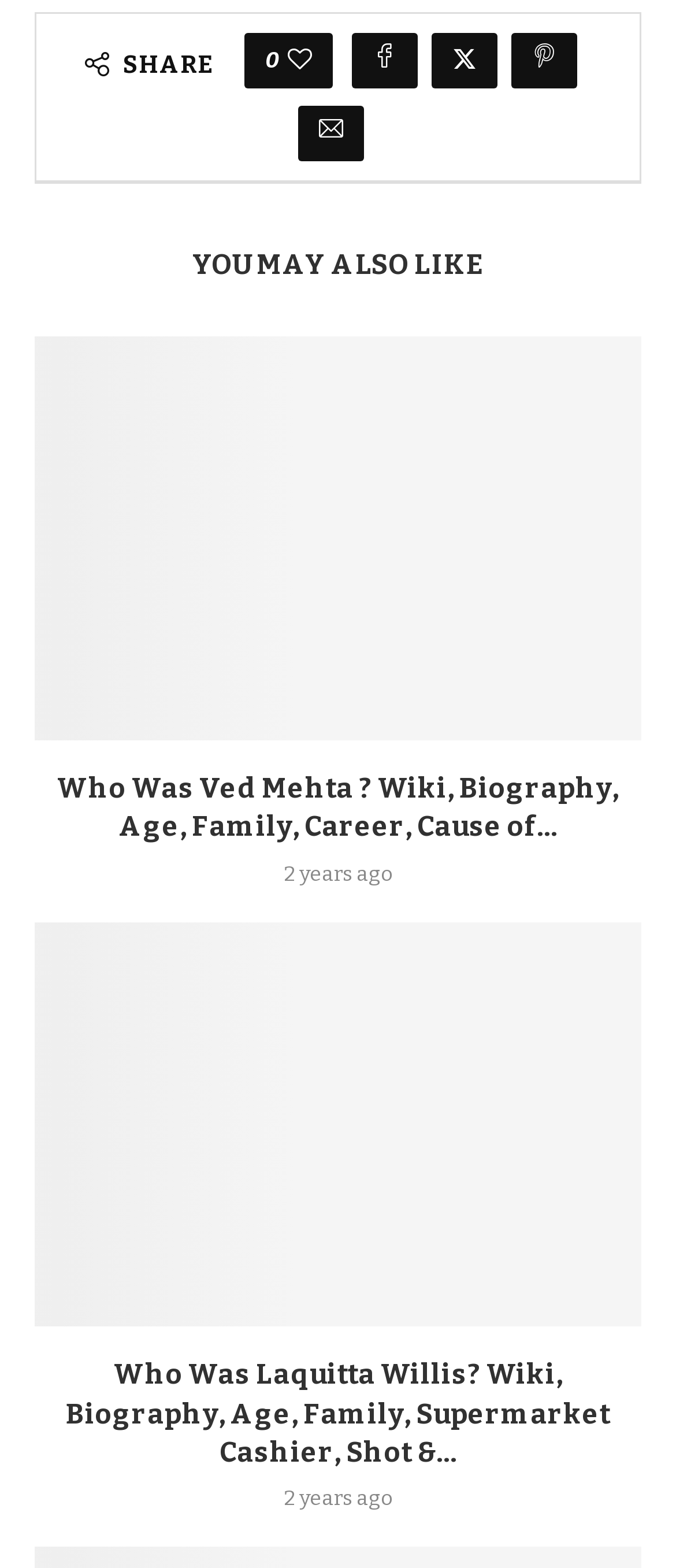Extract the bounding box coordinates for the UI element described as: "Email".

[0.441, 0.068, 0.538, 0.103]